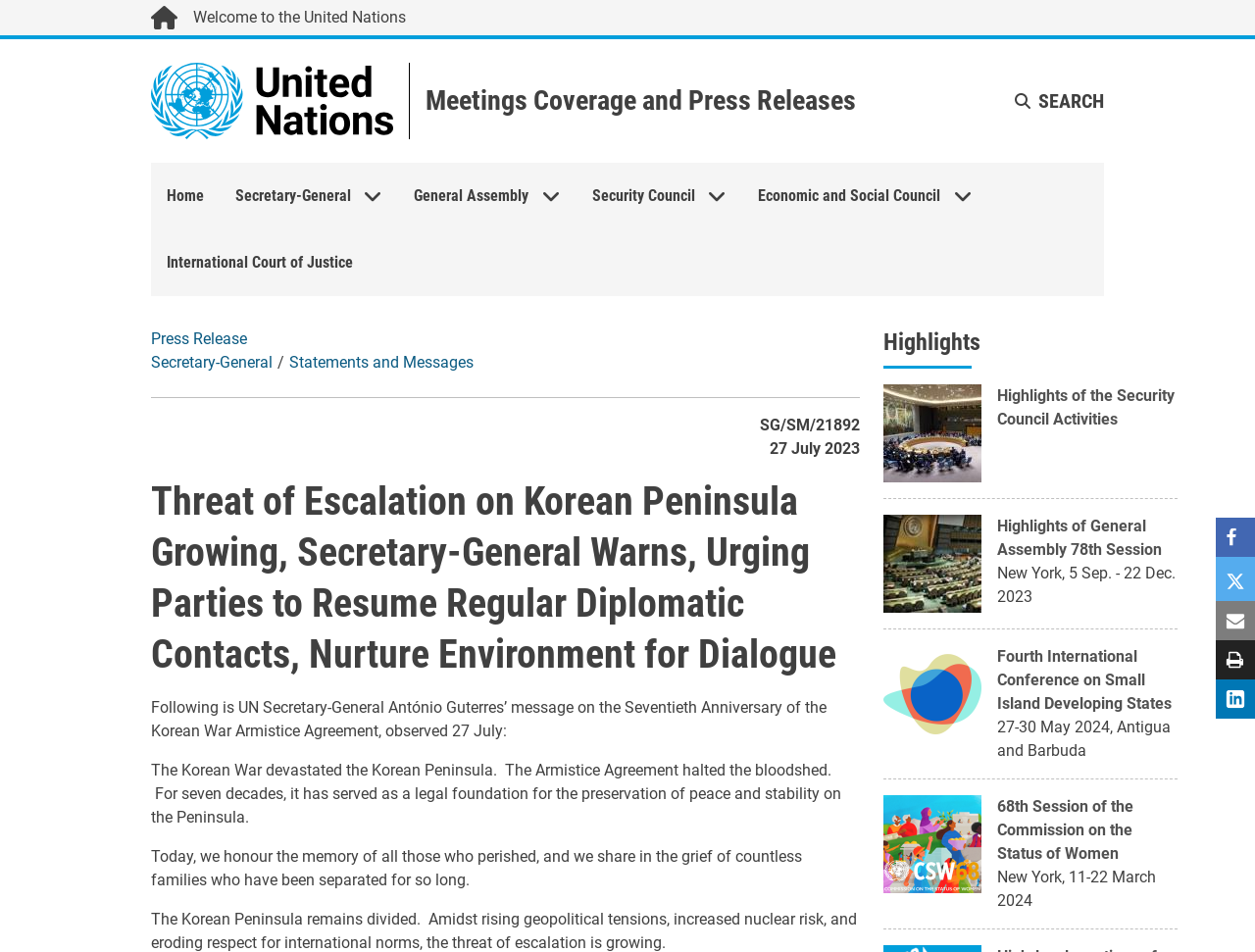What is the Secretary-General warning about?
Look at the image and respond to the question as thoroughly as possible.

The Secretary-General's message is about the Seventieth Anniversary of the Korean War Armistice Agreement, and in the message, he warns about the growing threat of escalation on the Korean Peninsula.